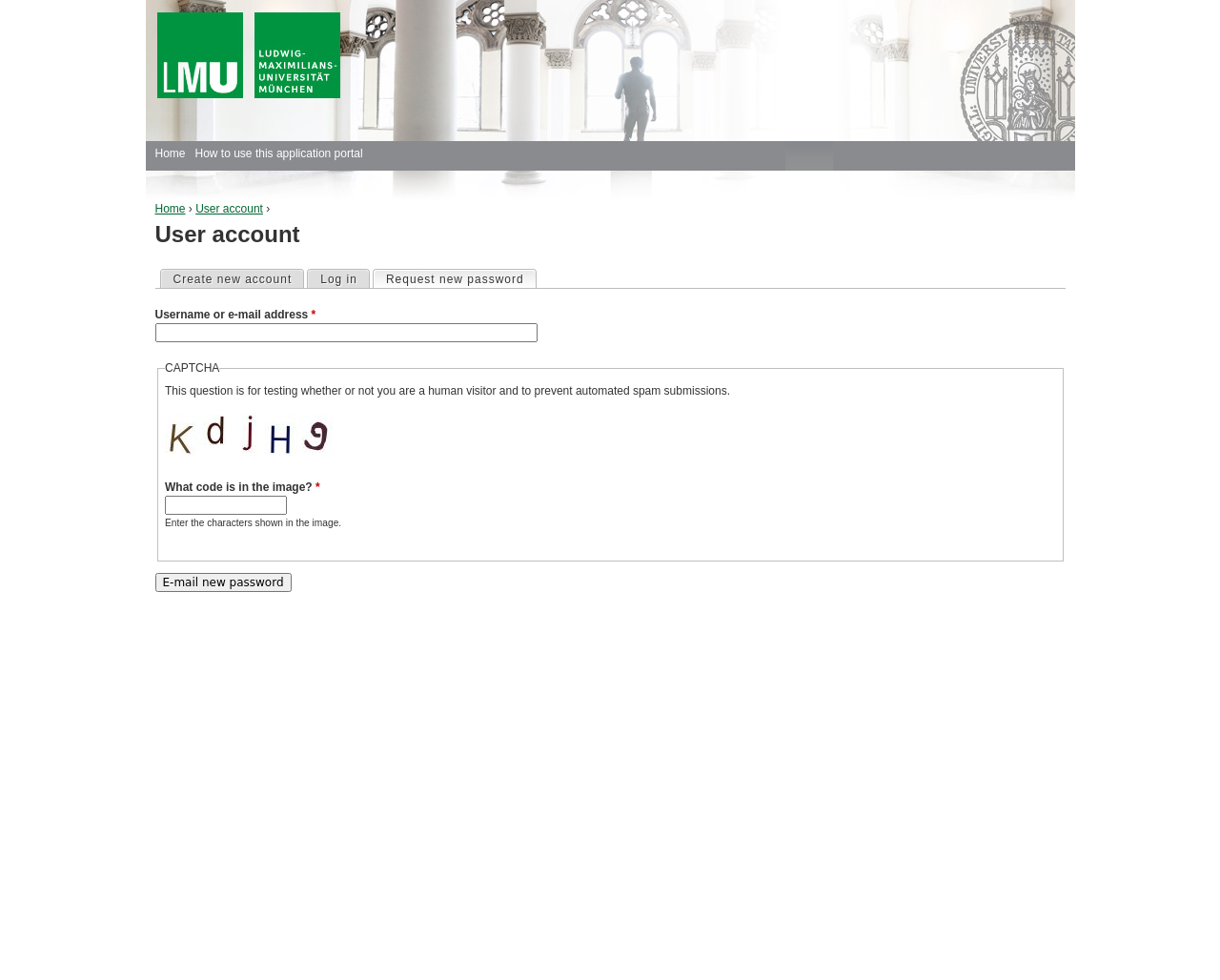Please provide a comprehensive answer to the question based on the screenshot: How many links are under the 'Main menu' heading?

I determined the number of links under the 'Main menu' heading by counting the links directly under the heading. There are two links: 'Main menu' and 'How to use this application portal'.